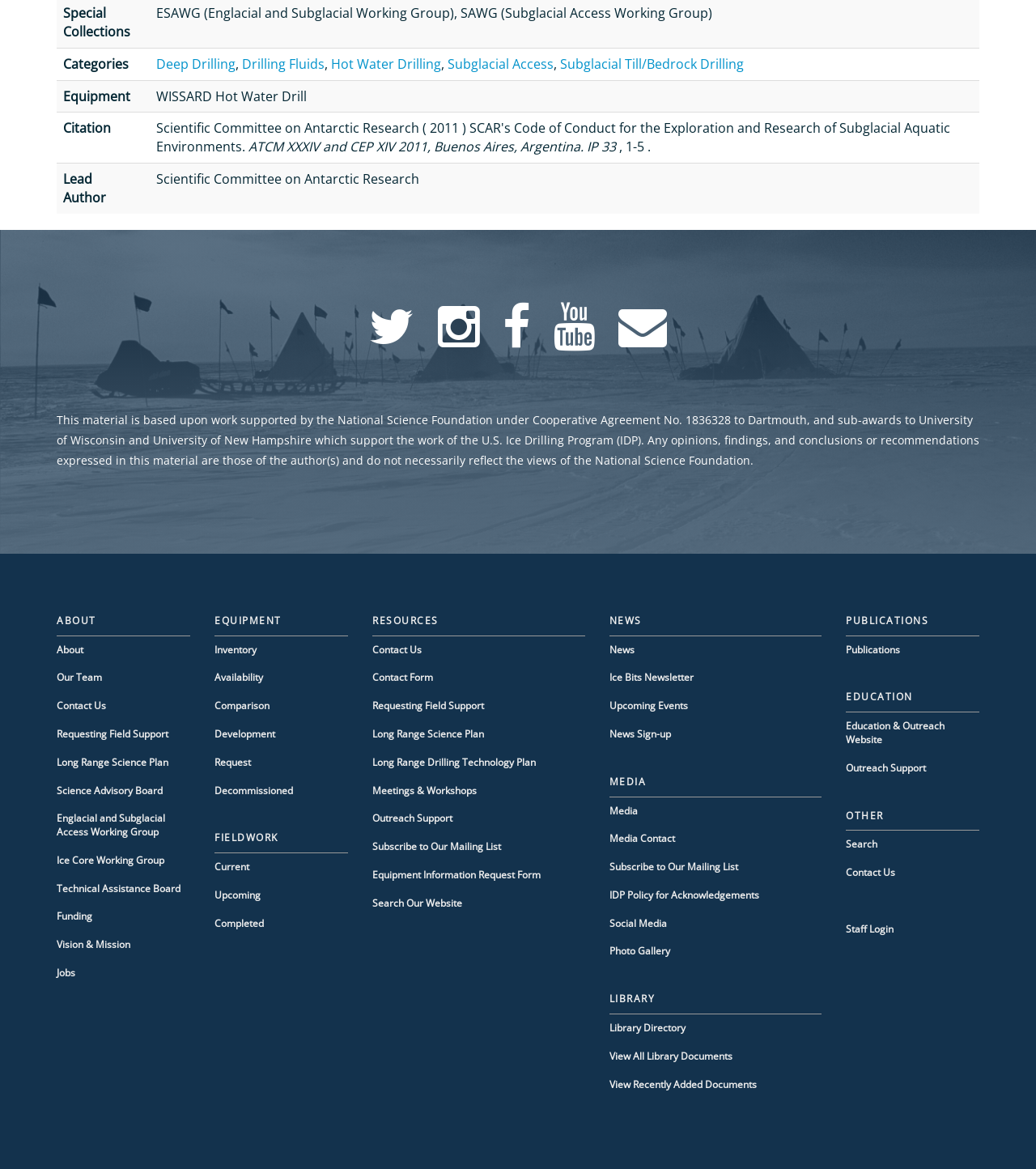Please specify the coordinates of the bounding box for the element that should be clicked to carry out this instruction: "Explore the 'Equipment' section". The coordinates must be four float numbers between 0 and 1, formatted as [left, top, right, bottom].

[0.207, 0.525, 0.271, 0.537]